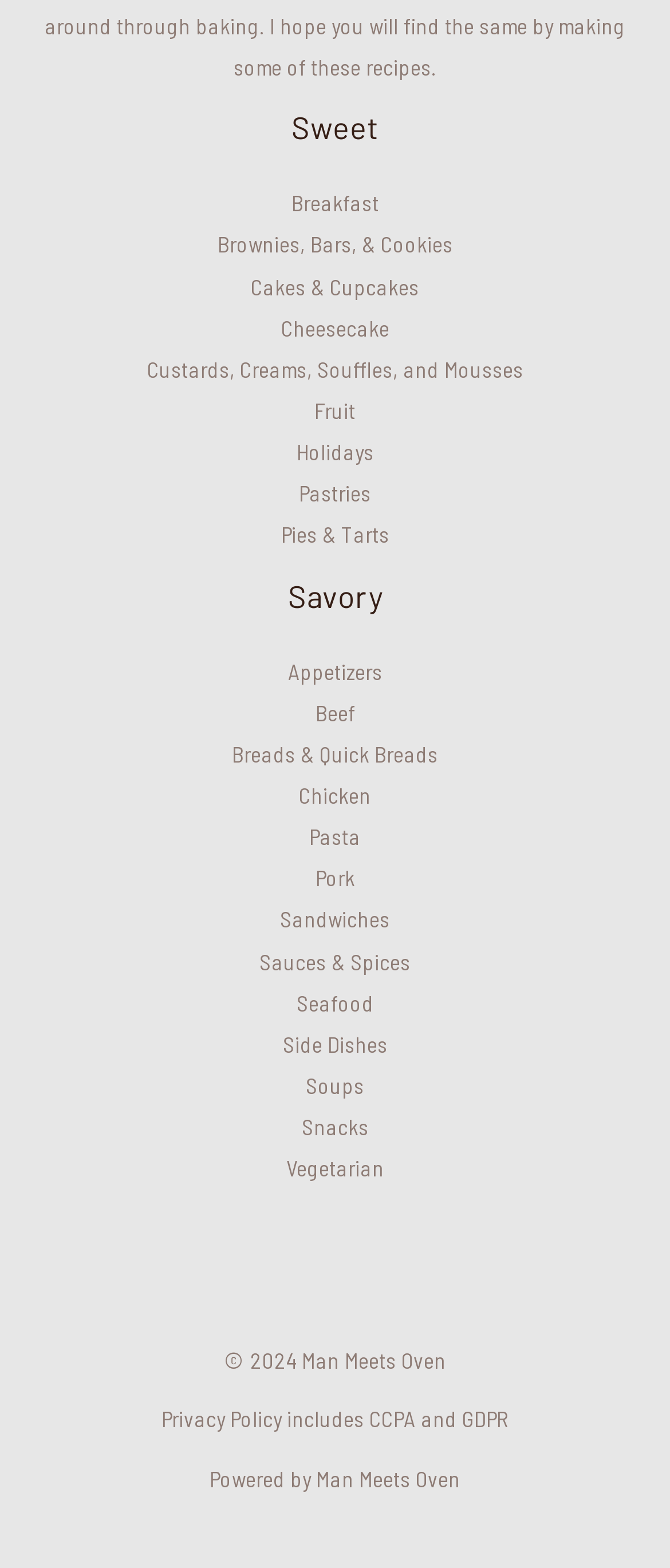Please provide a detailed answer to the question below based on the screenshot: 
What type of recipes are categorized under 'Sweet'?

Based on the navigation menu under the 'Sweet' heading, we can see links to various dessert categories such as 'Breakfast', 'Brownies, Bars, & Cookies', 'Cakes & Cupcakes', and more. This suggests that the 'Sweet' category is for dessert recipes.